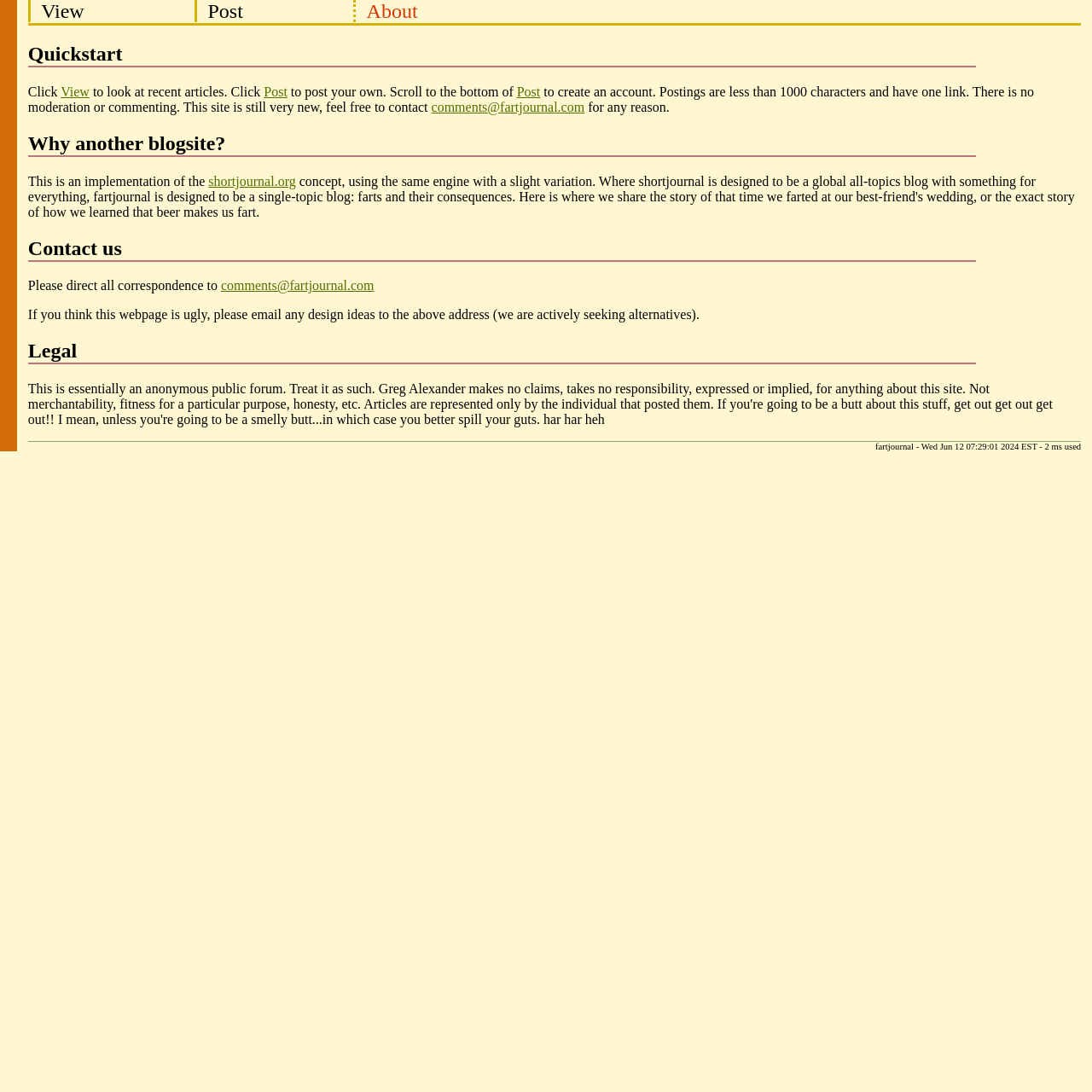What is the inspiration behind this website?
Please use the image to provide a one-word or short phrase answer.

Shortjournal.org